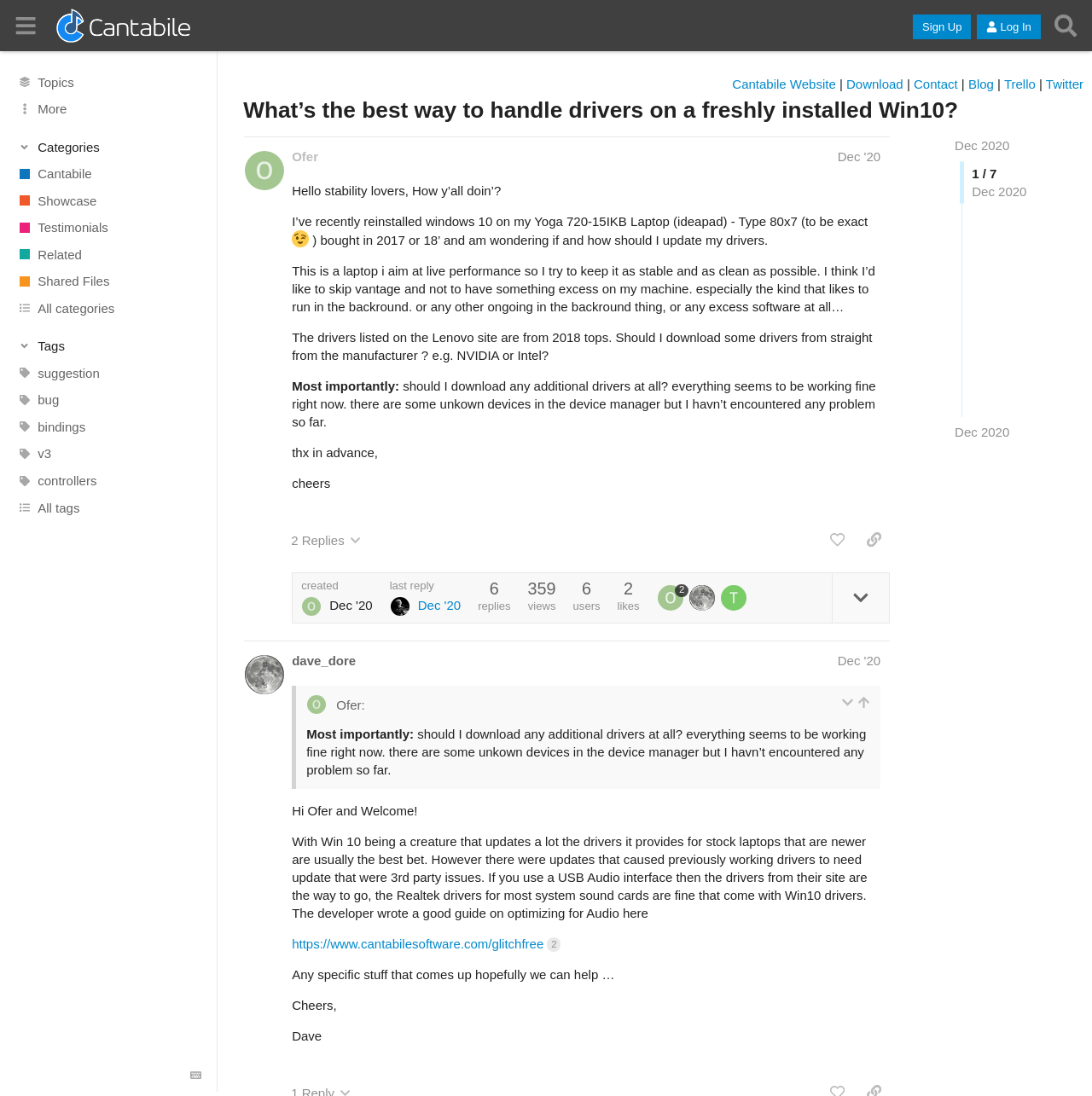Show the bounding box coordinates of the element that should be clicked to complete the task: "Search for topics".

[0.0, 0.062, 0.199, 0.087]